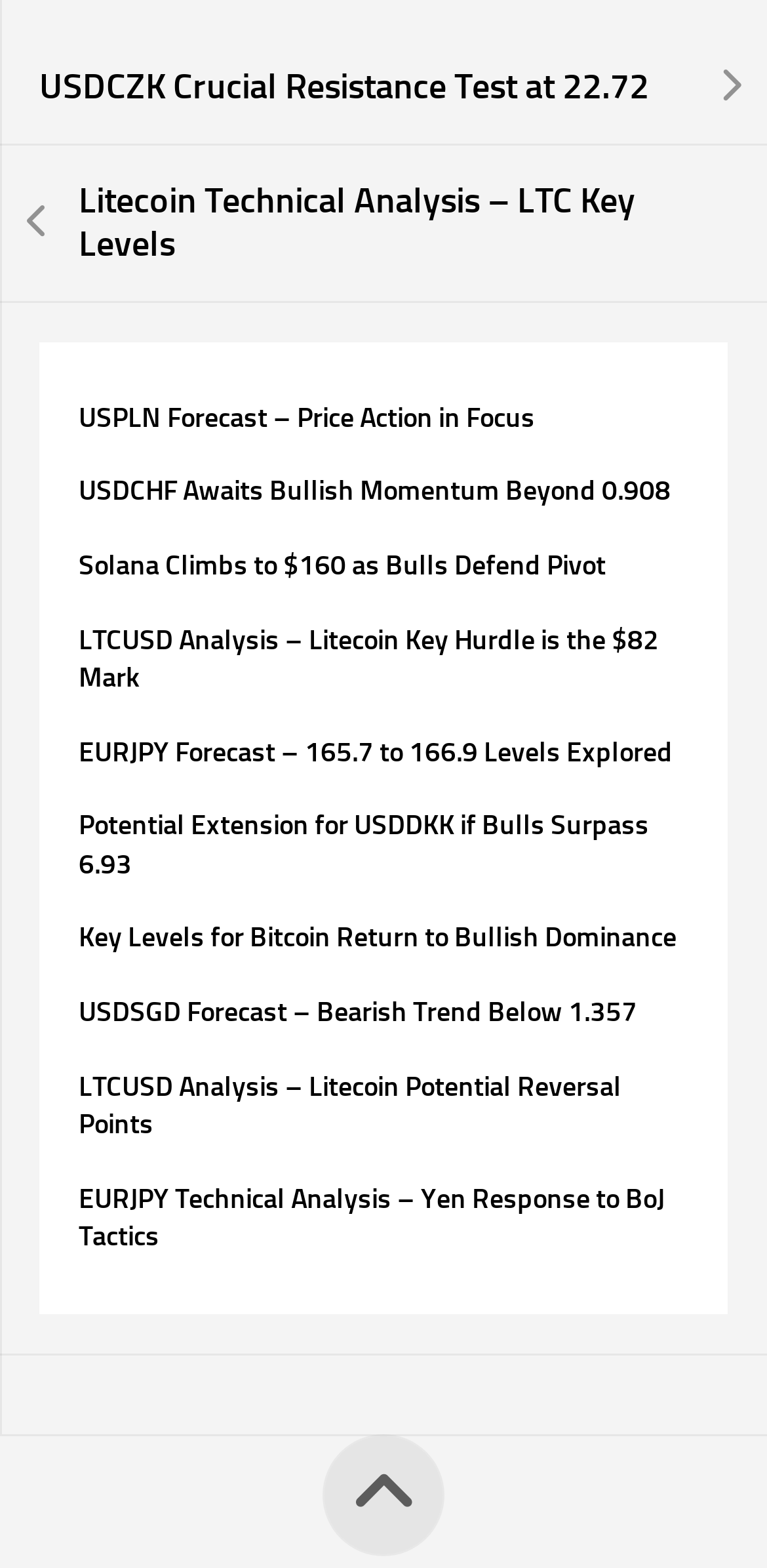Based on what you see in the screenshot, provide a thorough answer to this question: What is the topic of the first link?

I looked at the OCR text of the first link element, which is ' USDCZK Crucial Resistance Test at 22.72', and determined that the topic is USDCZK Crucial Resistance Test.